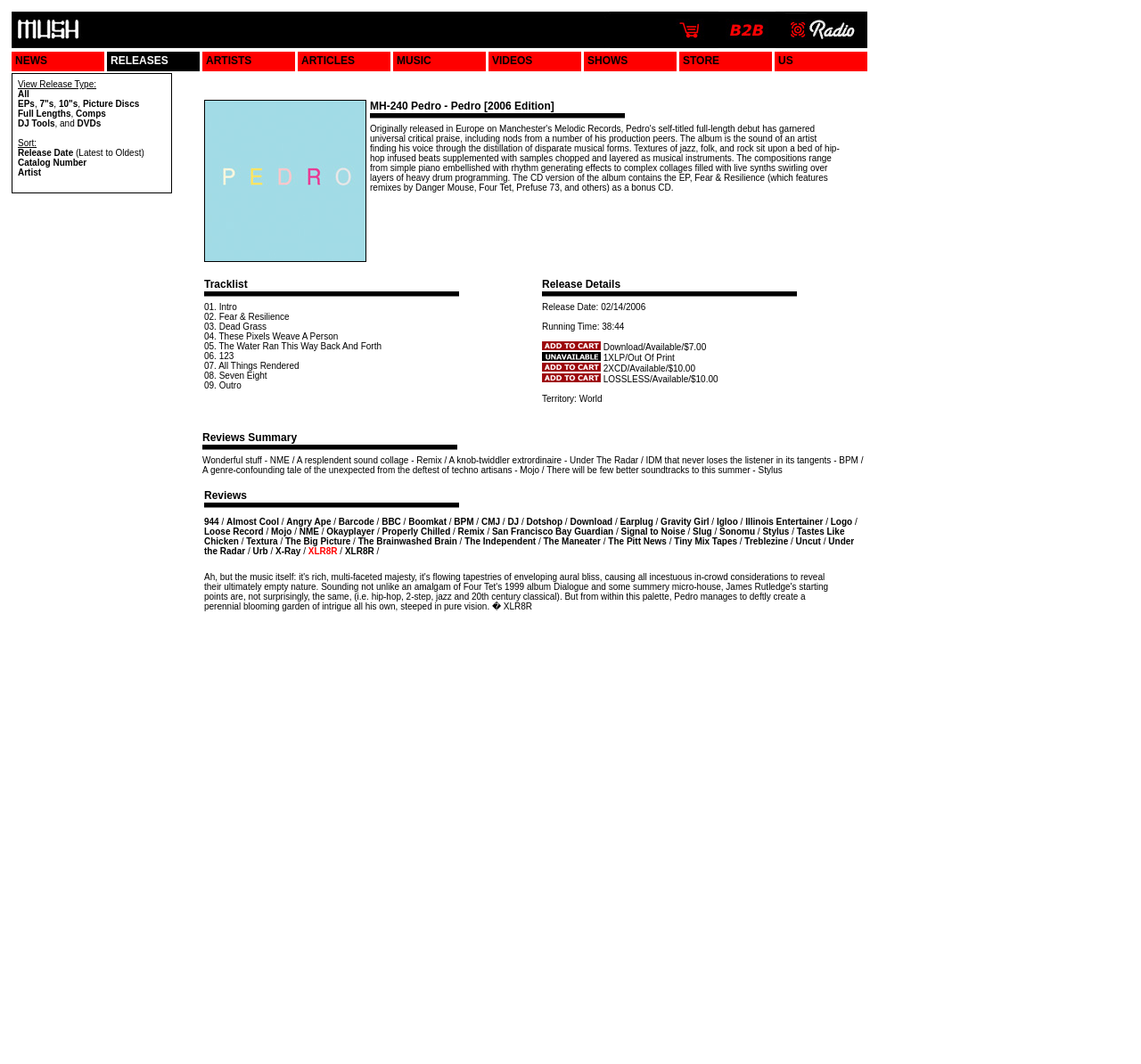What is the running time of the album?
Give a single word or phrase as your answer by examining the image.

38:44